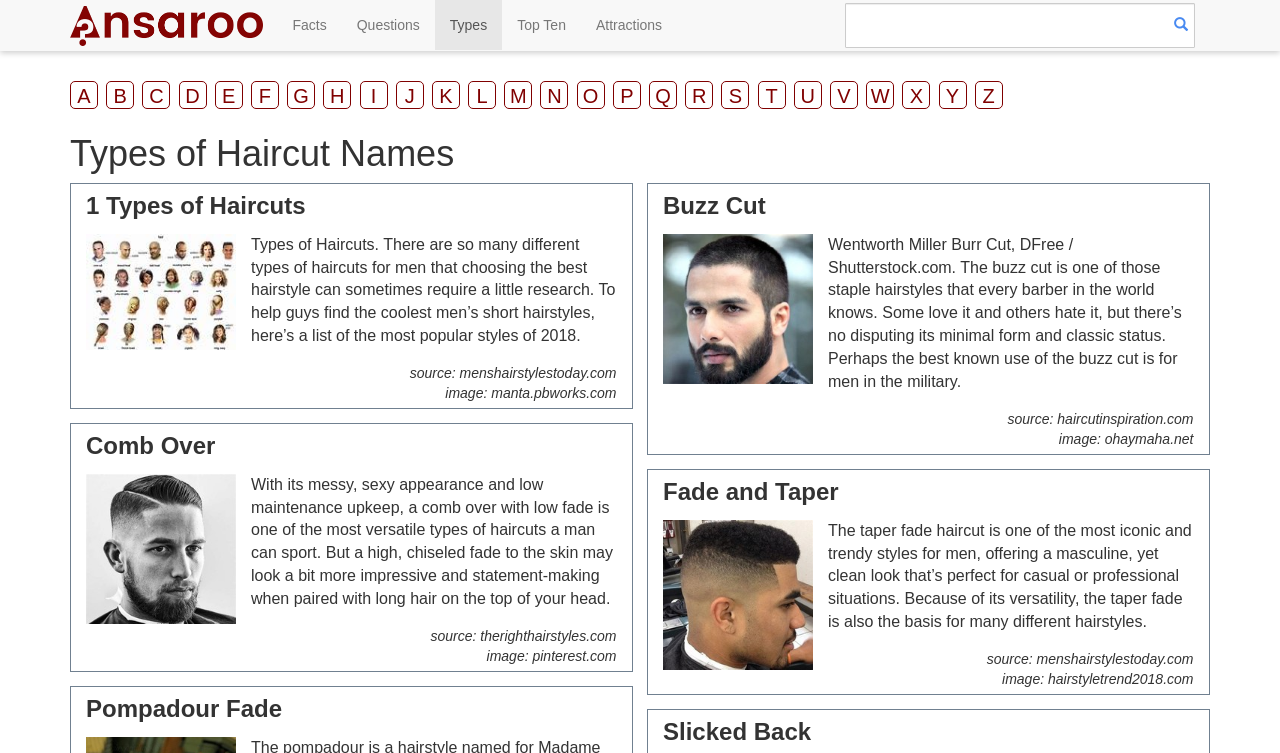Answer the question below using just one word or a short phrase: 
What is the purpose of the links on this webpage?

Source citations